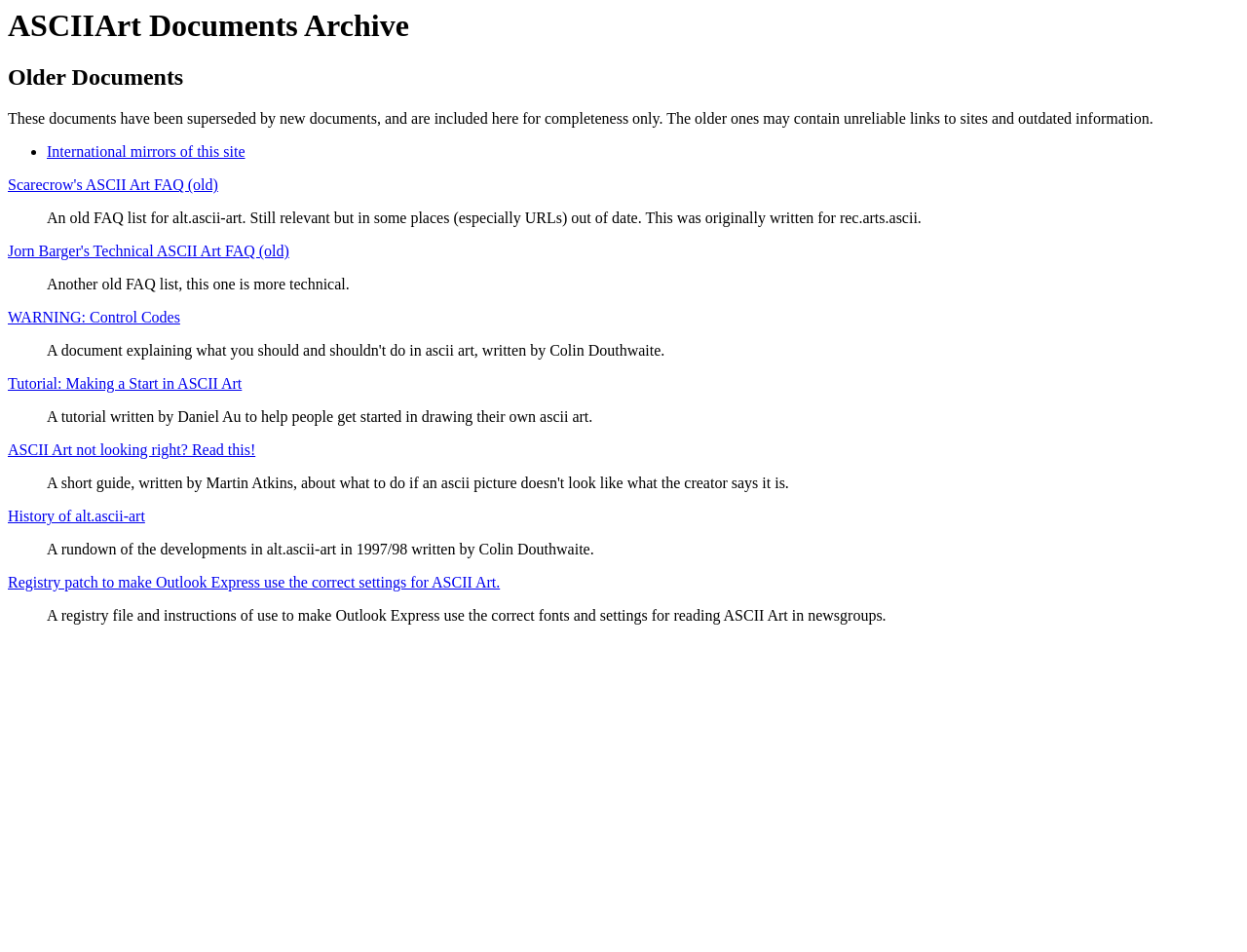Please identify the bounding box coordinates of where to click in order to follow the instruction: "Read Scarecrow's ASCII Art FAQ".

[0.006, 0.186, 0.175, 0.203]